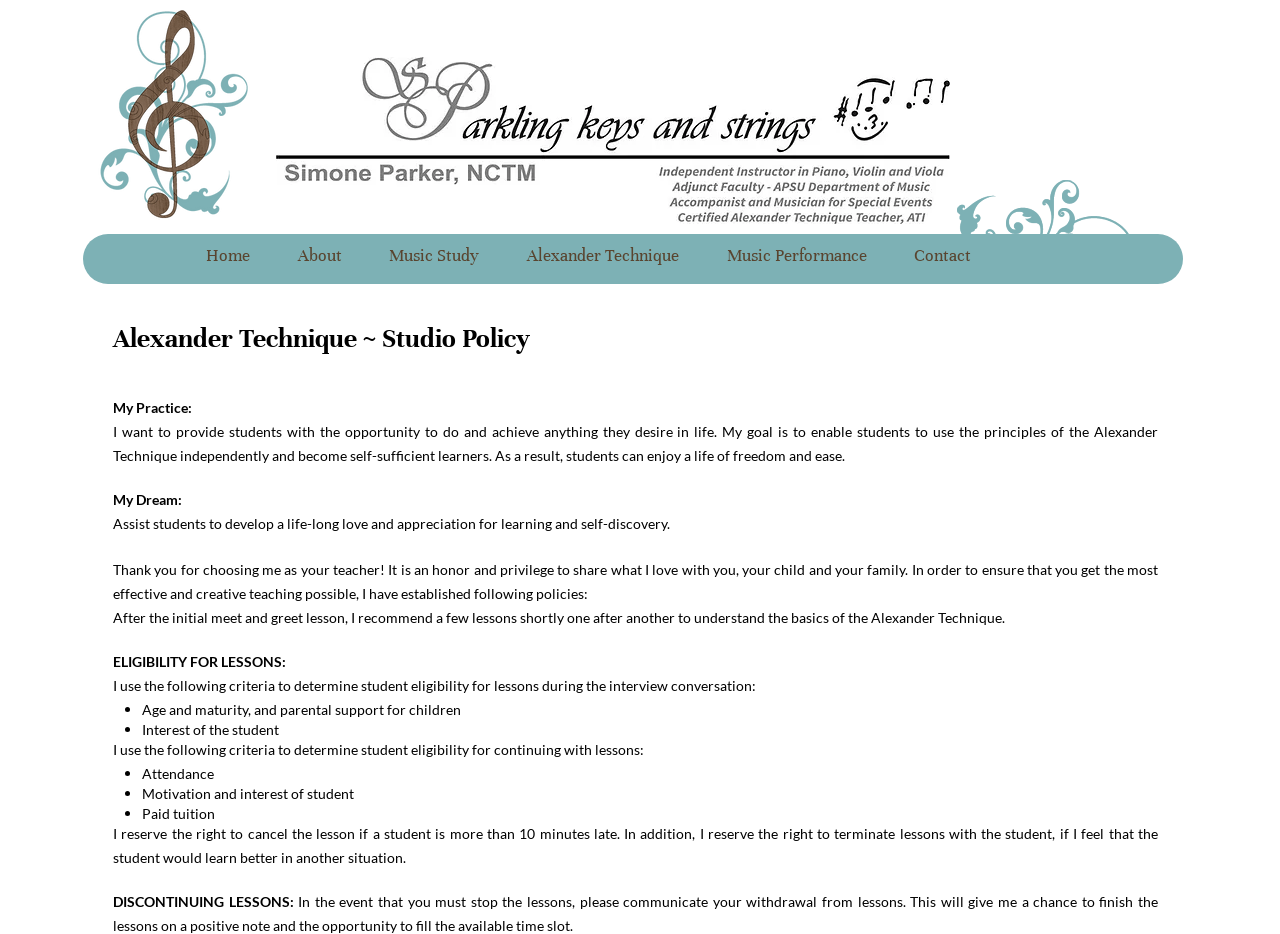Answer the question below in one word or phrase:
What is the purpose of the Alexander Technique?

To provide students with the opportunity to do and achieve anything they desire in life